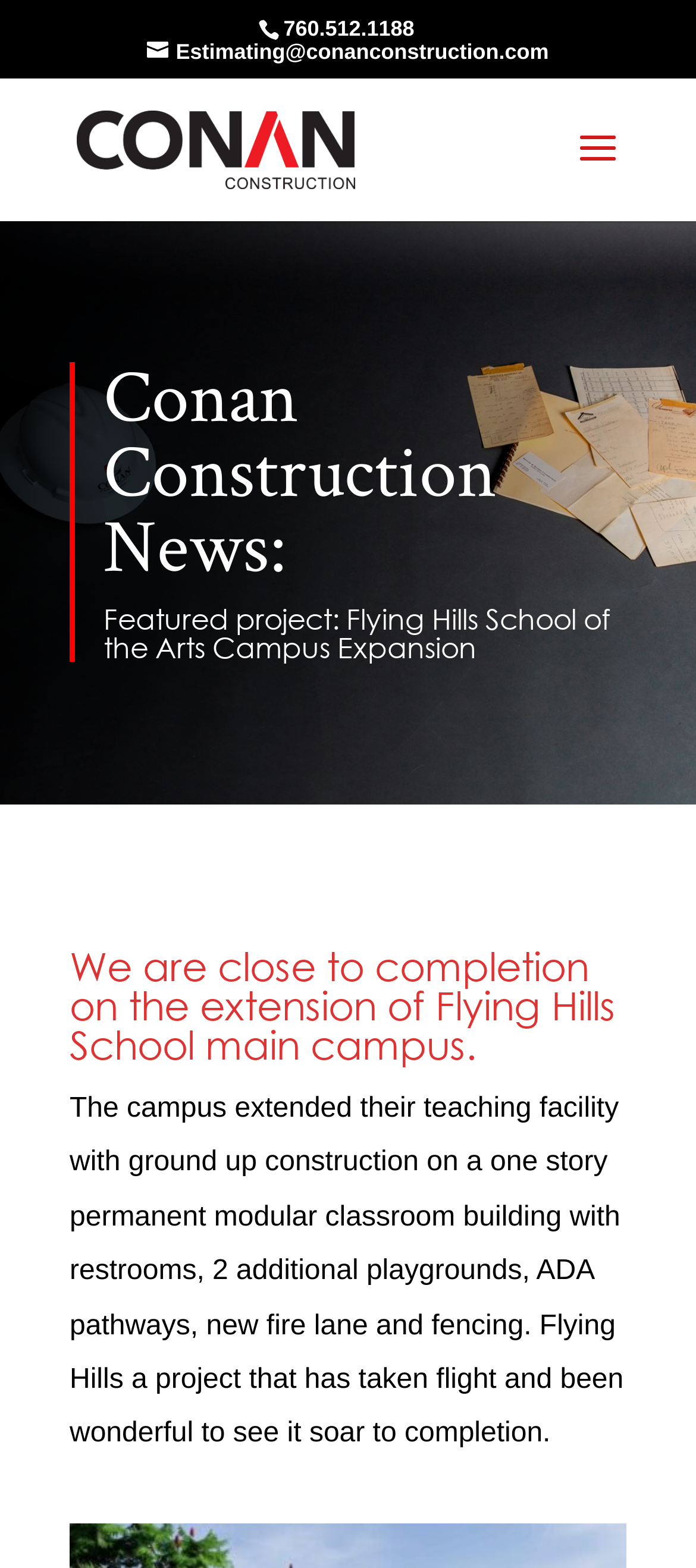Please find and provide the title of the webpage.

Conan Construction News: